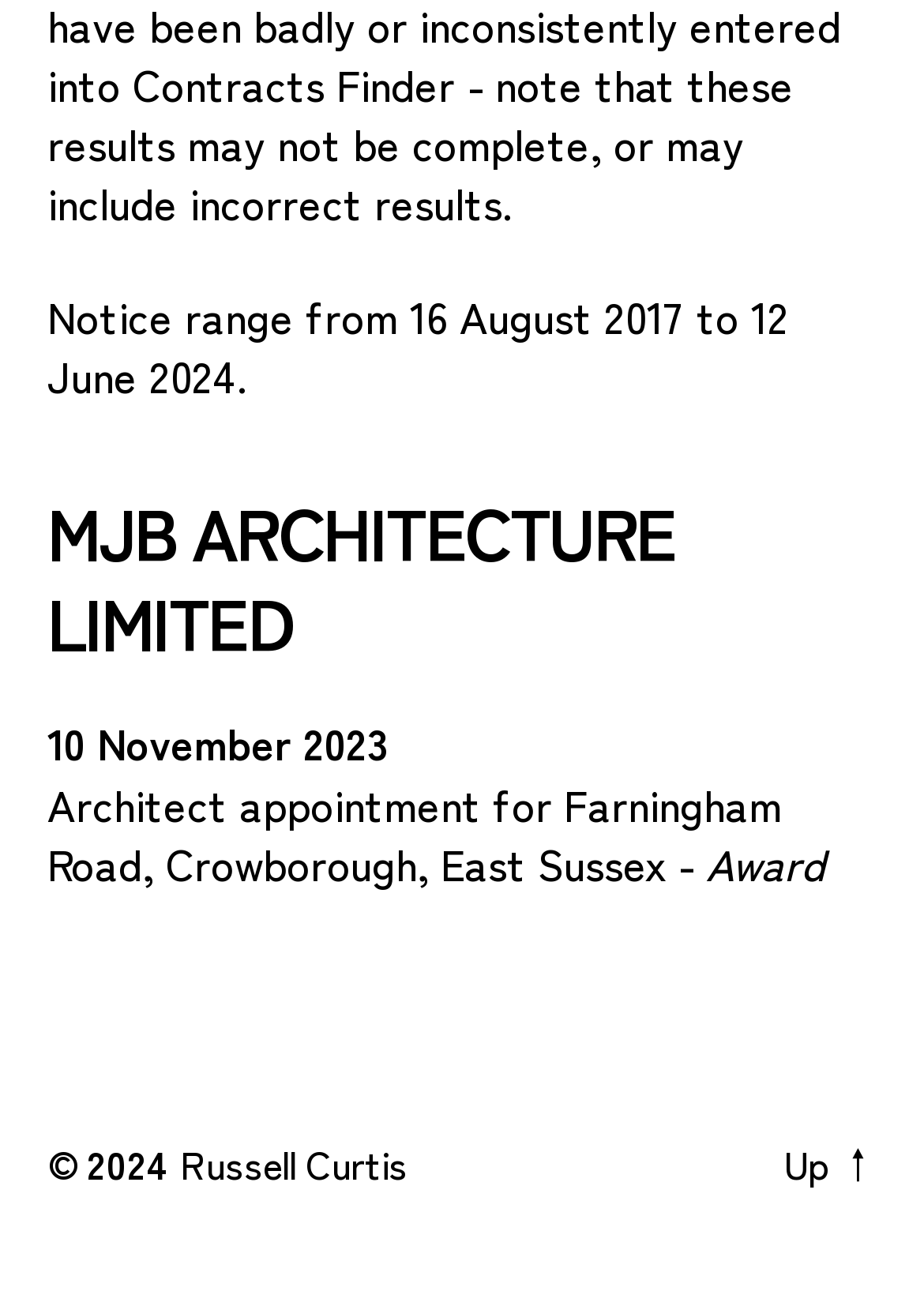Determine the bounding box for the UI element described here: "Russell Curtis".

[0.195, 0.88, 0.441, 0.924]